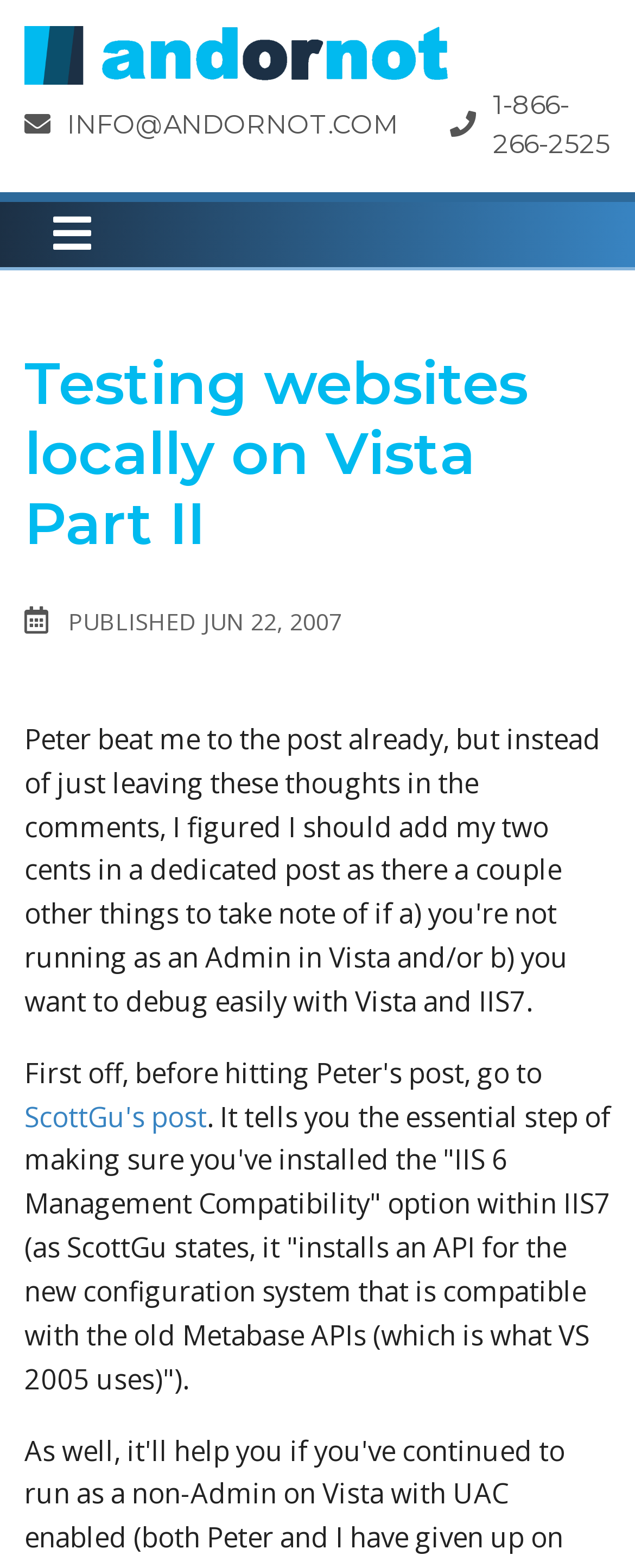Using details from the image, please answer the following question comprehensively:
When was the blog post published?

I found the publication date of the blog post by looking at the time element in the blog post section, which displays the date and time of publication.